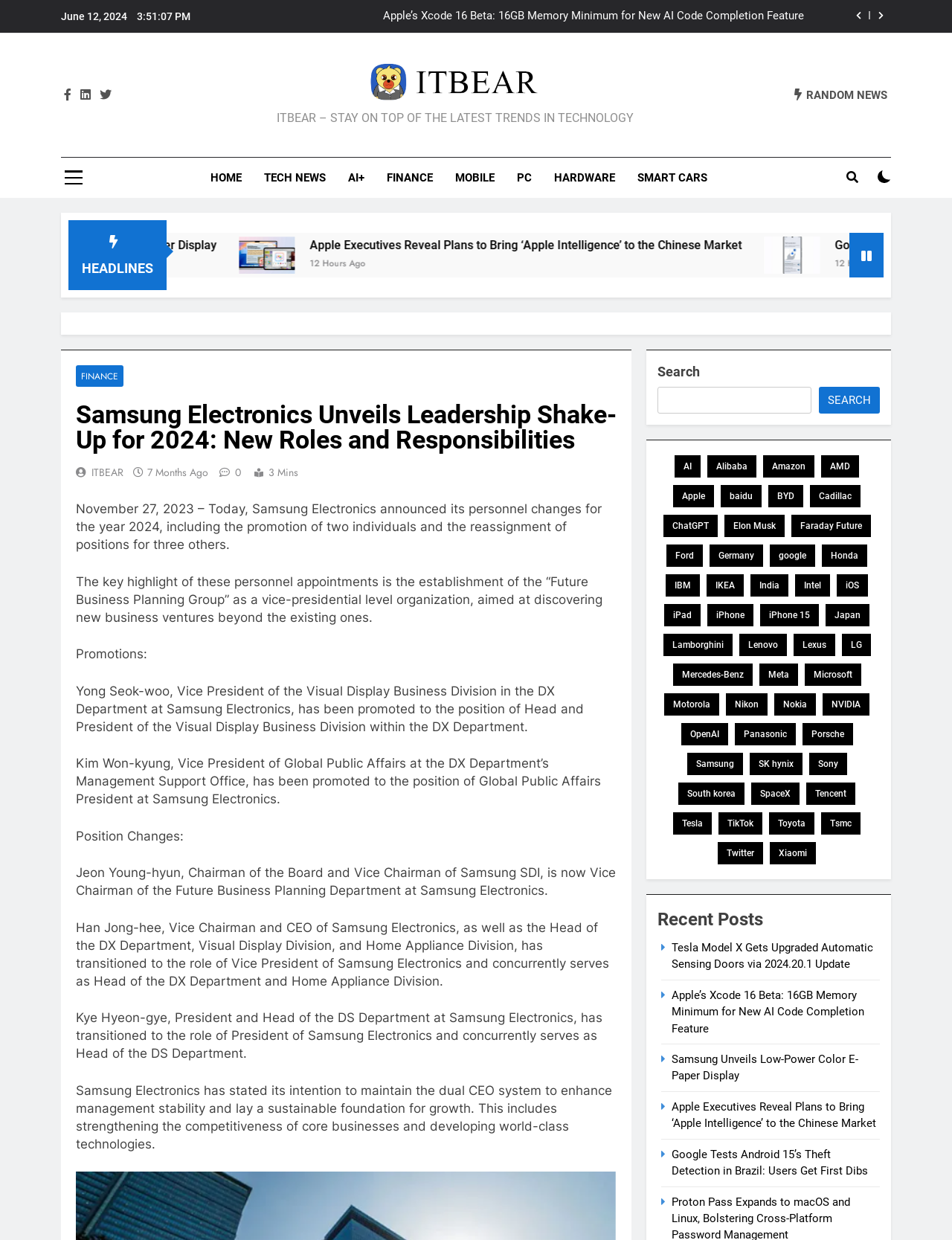Please provide the bounding box coordinates for the element that needs to be clicked to perform the following instruction: "View the latest news". The coordinates should be given as four float numbers between 0 and 1, i.e., [left, top, right, bottom].

[0.326, 0.006, 0.845, 0.017]